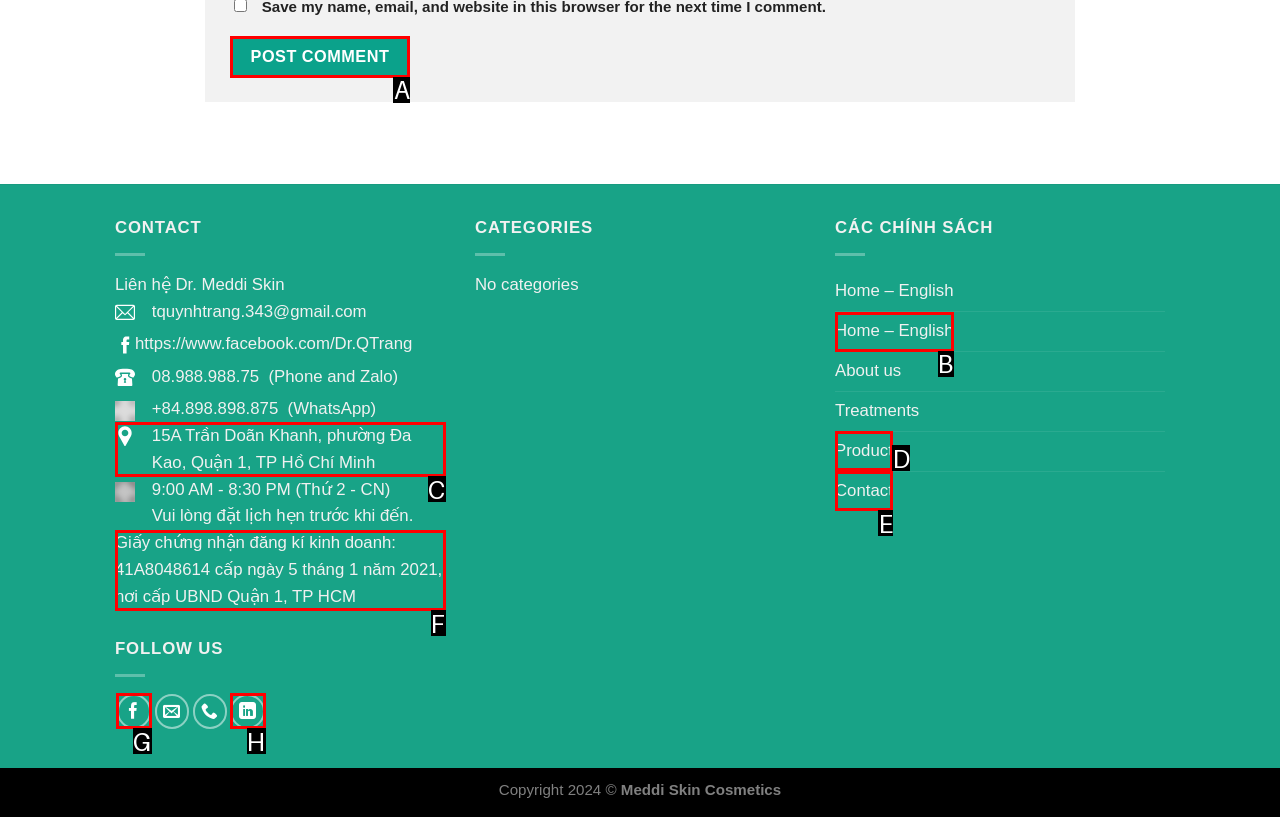Match the following description to the correct HTML element: Home – English Indicate your choice by providing the letter.

B